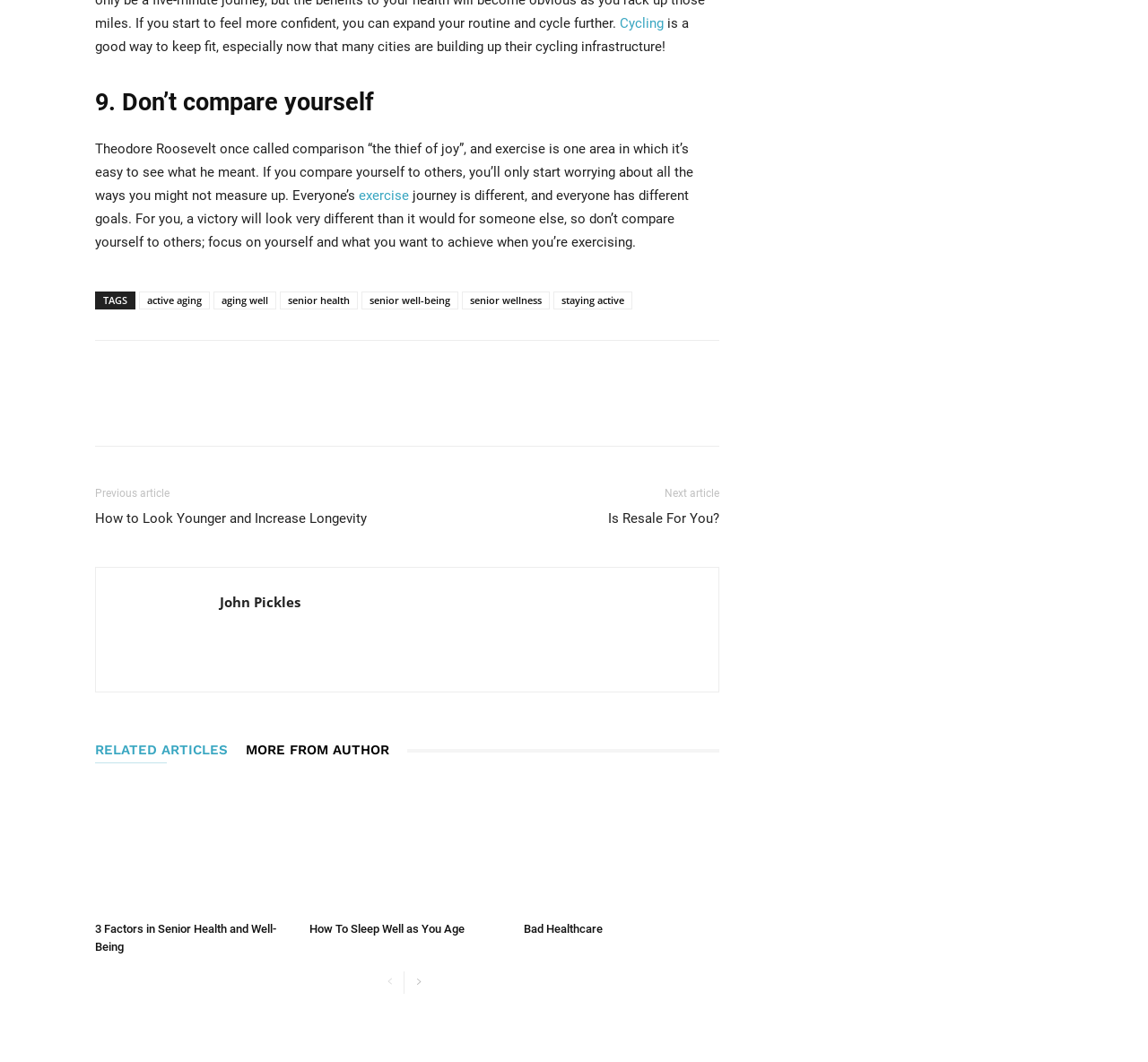Please identify the bounding box coordinates of the element on the webpage that should be clicked to follow this instruction: "Visit the 'active aging' tag page". The bounding box coordinates should be given as four float numbers between 0 and 1, formatted as [left, top, right, bottom].

[0.121, 0.275, 0.183, 0.292]